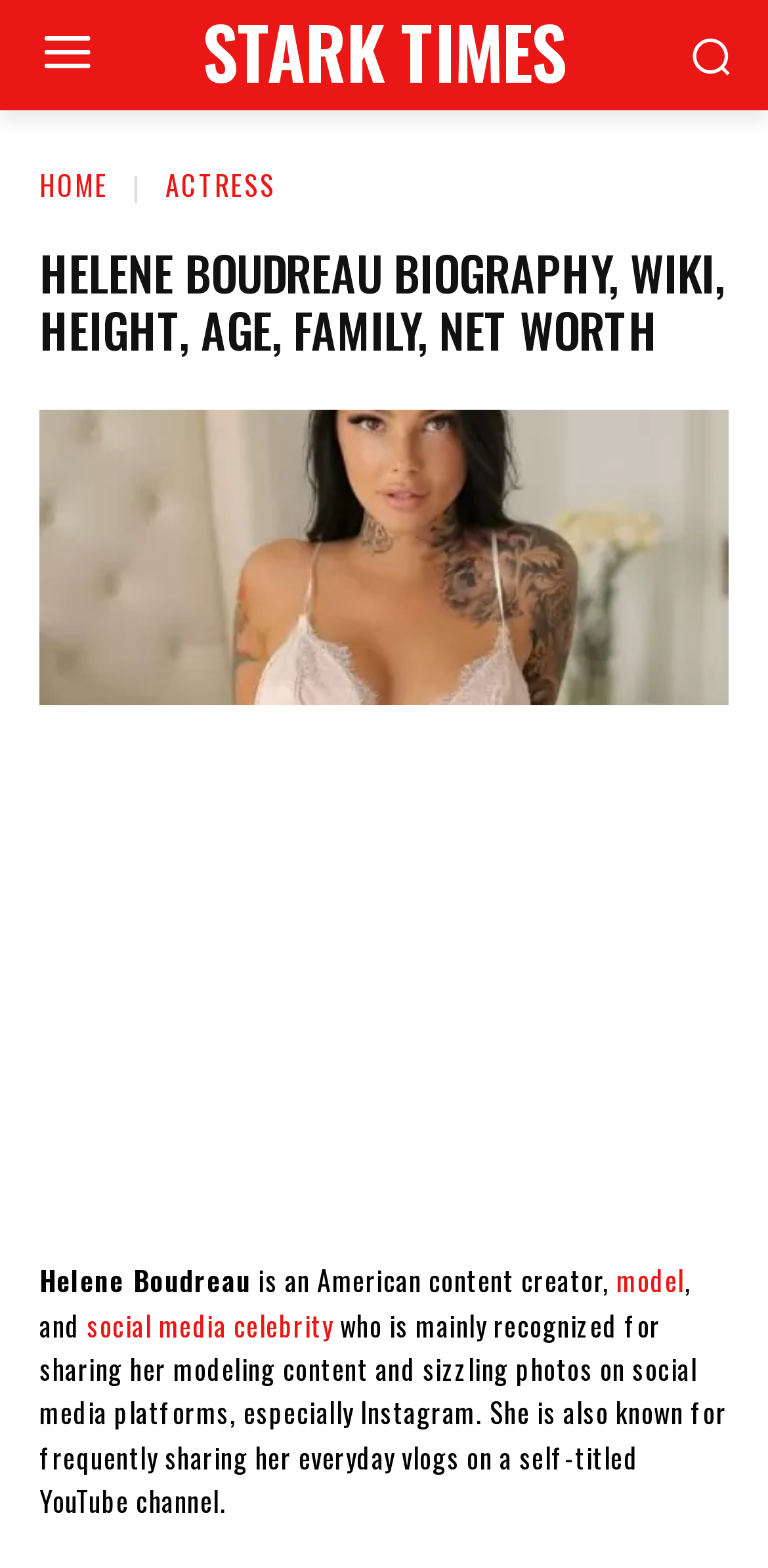Predict the bounding box of the UI element that fits this description: "STARK TIMES".

[0.231, 0.009, 0.769, 0.055]